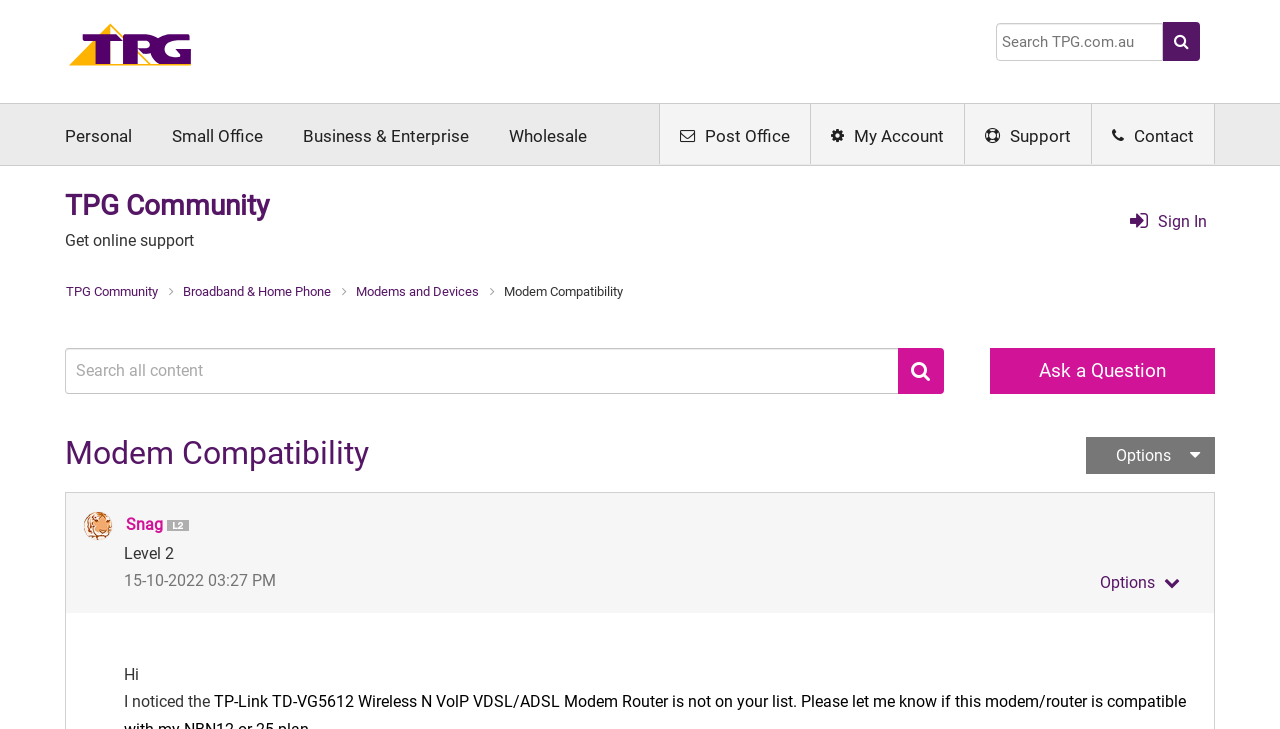Find the bounding box coordinates of the clickable area that will achieve the following instruction: "Go to Home page".

[0.051, 0.056, 0.152, 0.082]